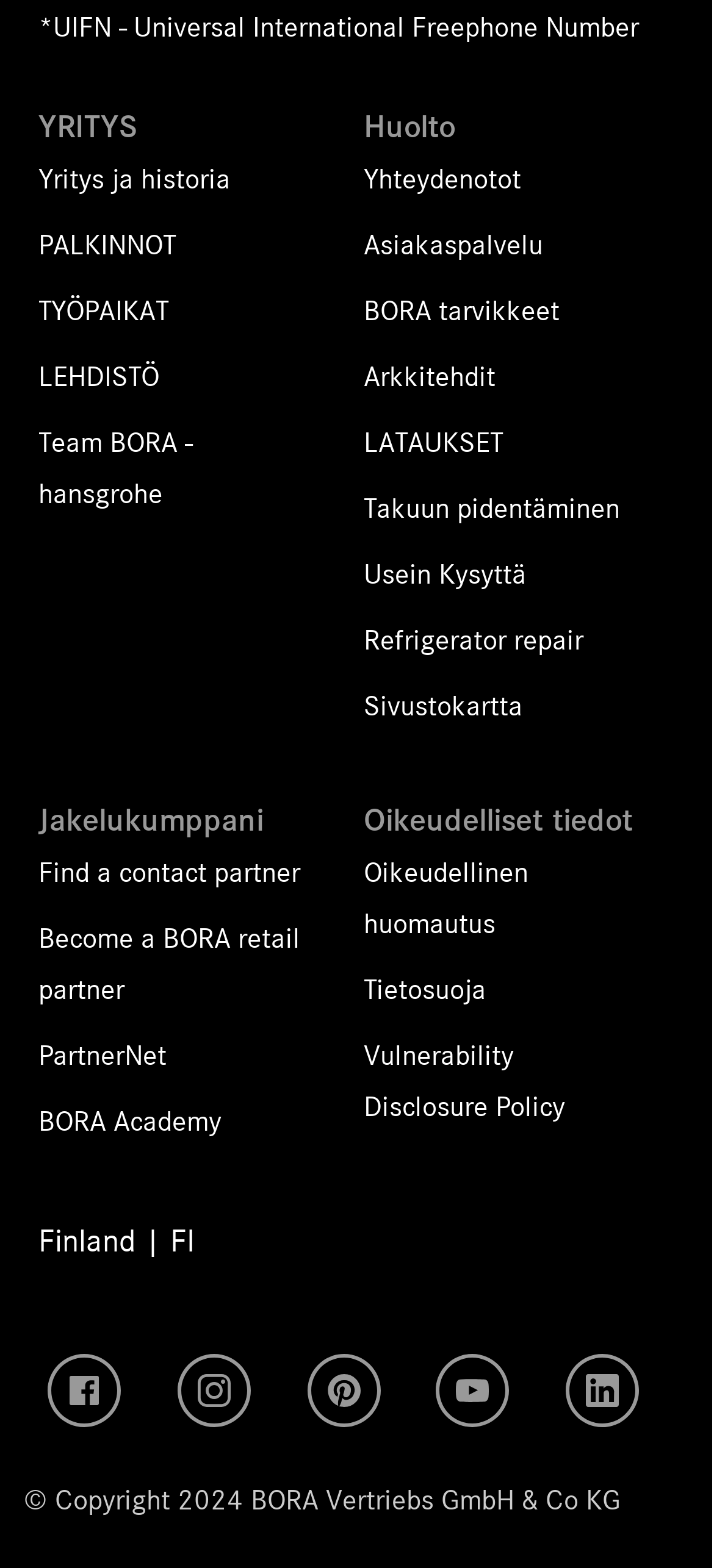Identify the bounding box coordinates of the part that should be clicked to carry out this instruction: "View the image of a stylish departure from country house clichés".

[0.054, 0.471, 0.943, 0.698]